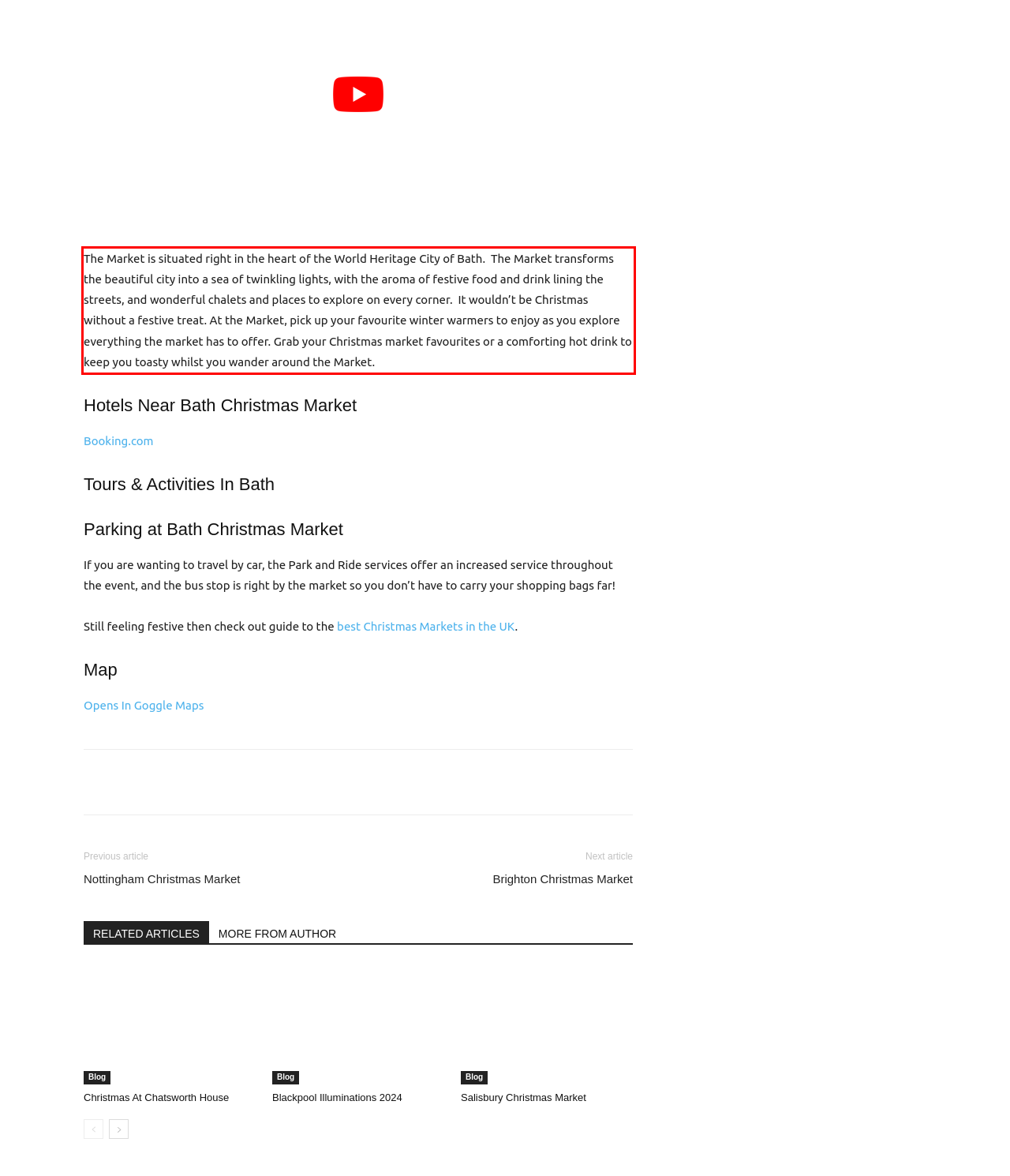You are provided with a screenshot of a webpage containing a red bounding box. Please extract the text enclosed by this red bounding box.

The Market is situated right in the heart of the World Heritage City of Bath. The Market transforms the beautiful city into a sea of twinkling lights, with the aroma of festive food and drink lining the streets, and wonderful chalets and places to explore on every corner. It wouldn’t be Christmas without a festive treat. At the Market, pick up your favourite winter warmers to enjoy as you explore everything the market has to offer. Grab your Christmas market favourites or a comforting hot drink to keep you toasty whilst you wander around the Market.